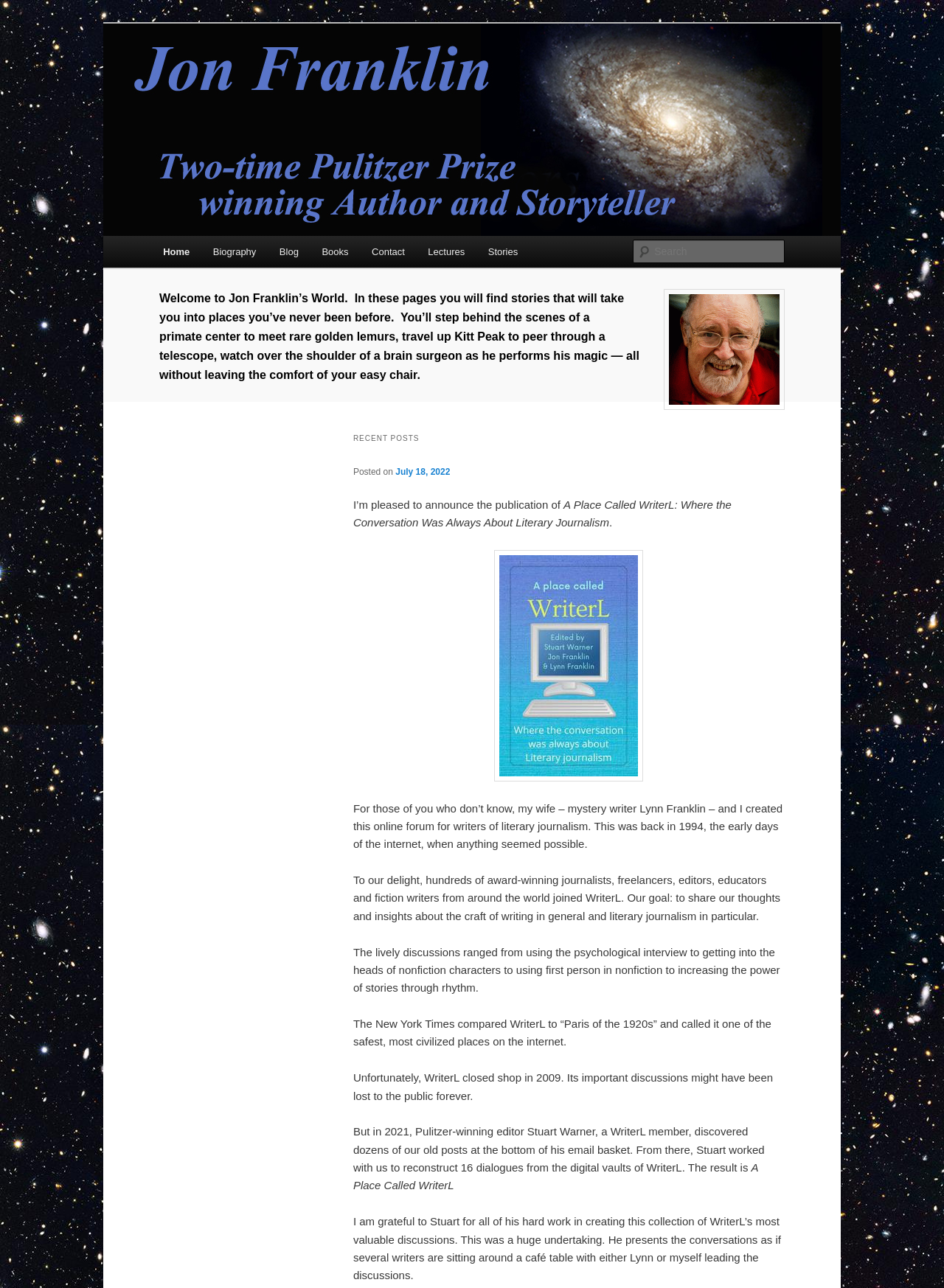Highlight the bounding box coordinates of the element you need to click to perform the following instruction: "Read the blog."

[0.284, 0.183, 0.329, 0.208]